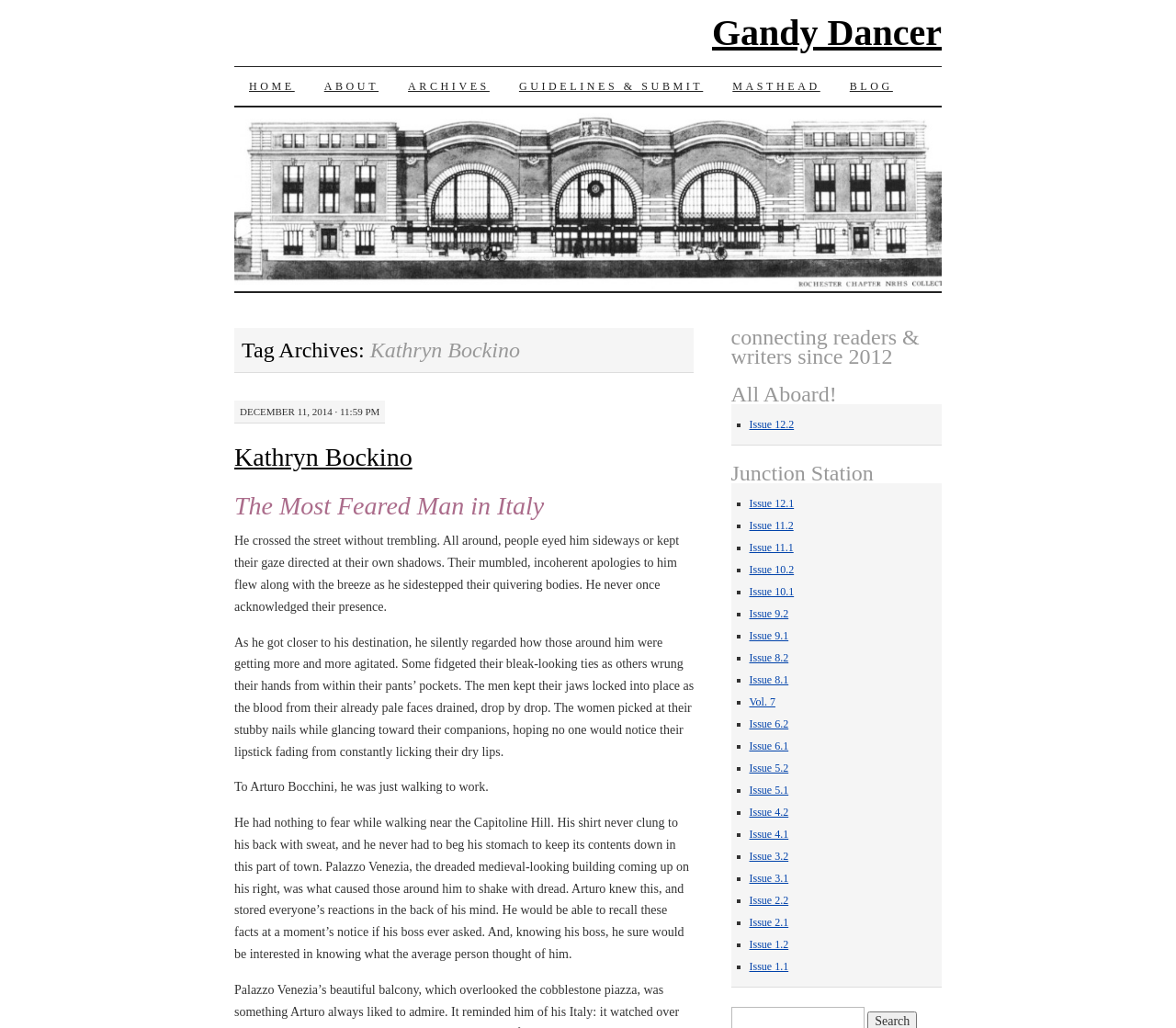How many issues are listed on the webpage?
From the screenshot, supply a one-word or short-phrase answer.

More than 20